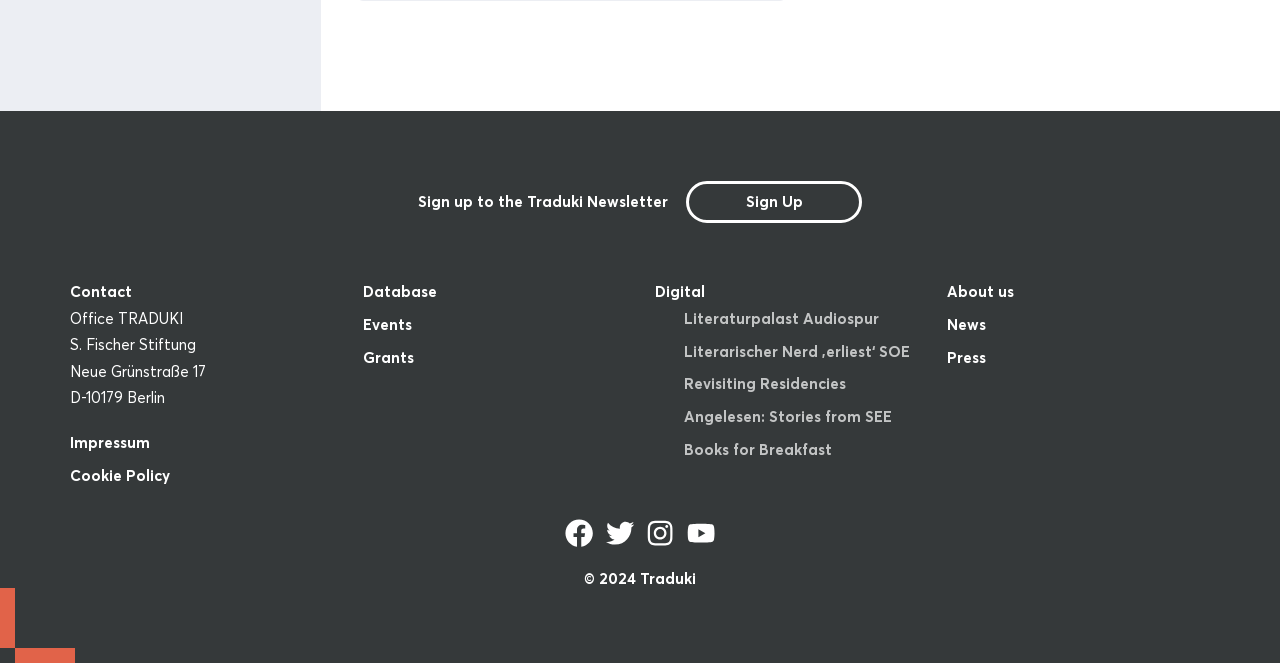How many links are there in the footer section?
Look at the screenshot and respond with one word or a short phrase.

7